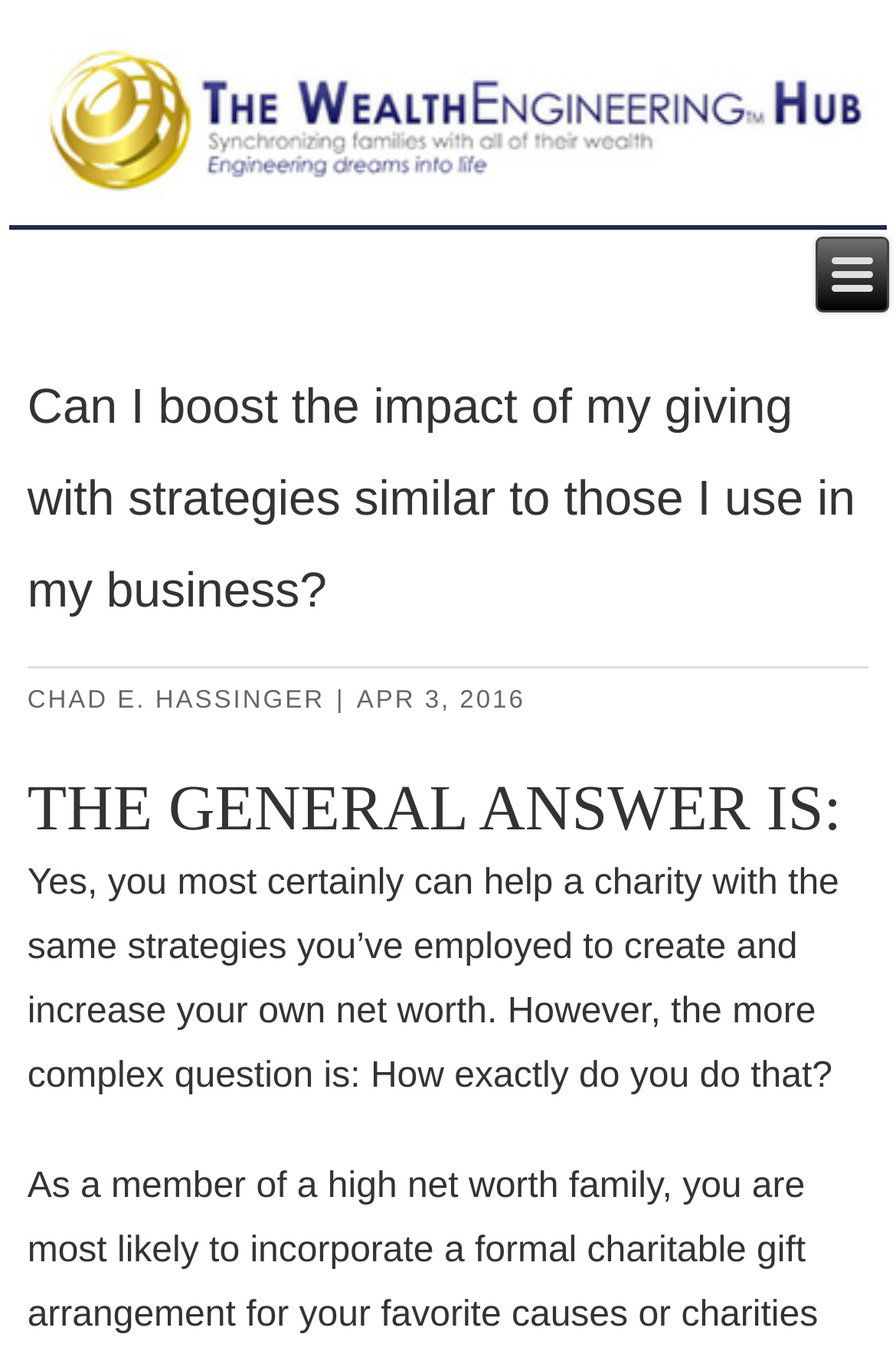Who is the author of the article?
From the image, respond with a single word or phrase.

CHAD E. HASSINGER